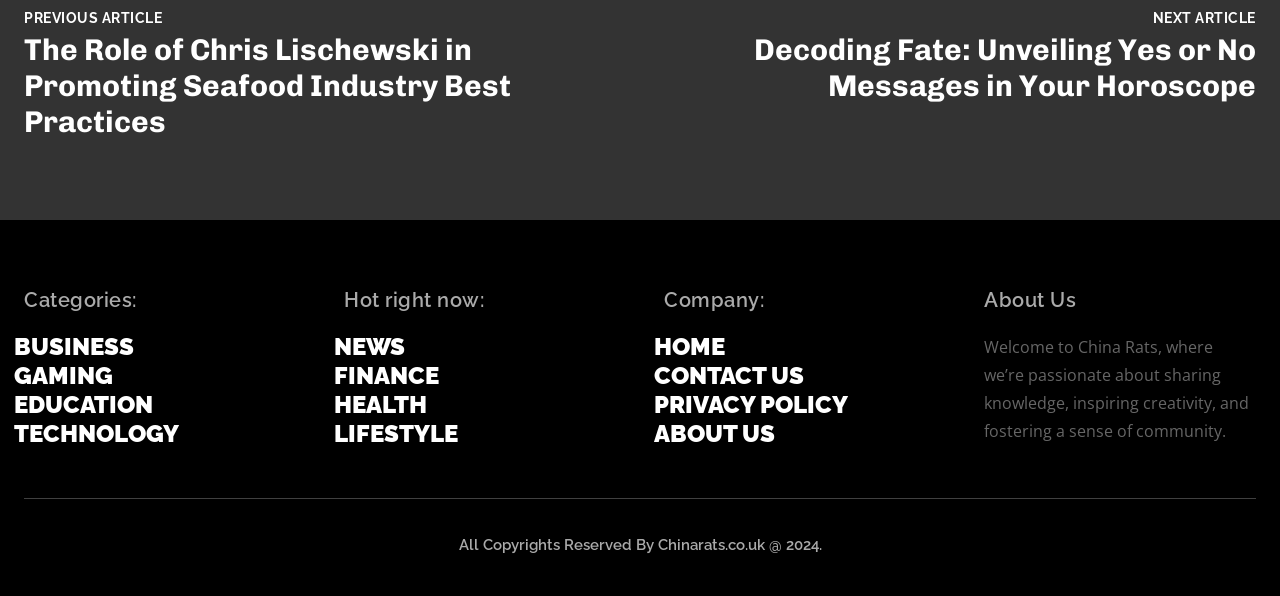Determine the bounding box coordinates of the clickable area required to perform the following instruction: "Learn about the company's PRIVACY POLICY". The coordinates should be represented as four float numbers between 0 and 1: [left, top, right, bottom].

[0.511, 0.656, 0.731, 0.704]